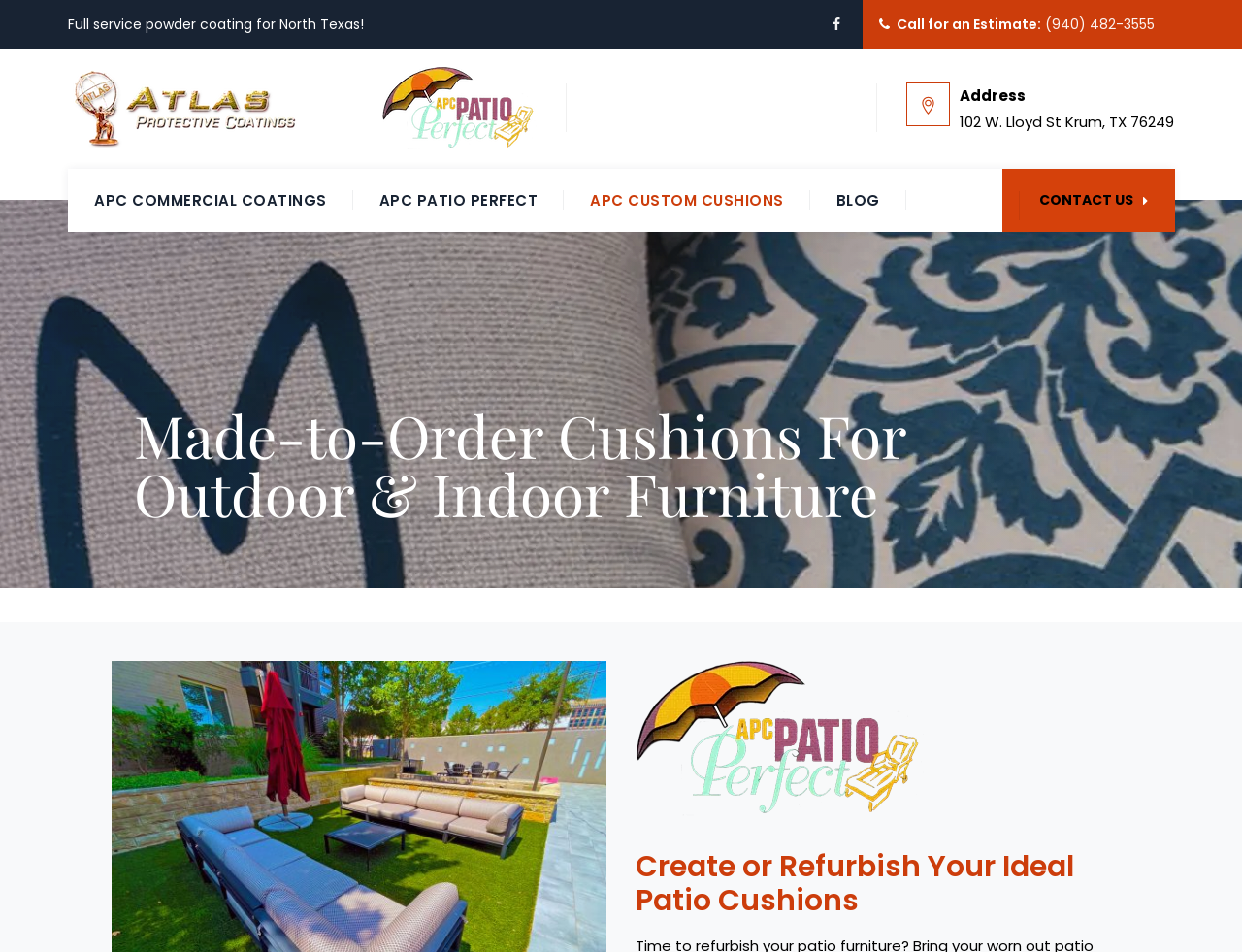Provide a thorough description of the webpage you see.

This webpage is about APC Custom Cushions, a company that offers refurbishing services for patio furniture. At the top, there is a layout table with a static text "Full service powder coating for North Texas!" followed by a link with an icon and a phone number "(940) 482-3555" to call for an estimate. 

Below this section, there are two layout tables side by side. The left one contains a link "Atlas PC" with an image of the Atlas PC logo. The right one has a link "APC Patio Perfect Logo" with an image of the APC Patio Perfect logo, an address "102 W. Lloyd St Krum, TX 76249", and a static text "Address". 

Underneath these tables, there is a primary navigation menu with five links: "APC COMMERCIAL COATINGS", "APC PATIO PERFECT", "APC CUSTOM CUSHIONS", "BLOG", and "CONTACT US" with an envelope icon. 

The main content of the webpage starts with a heading "Made-to-Order Cushions For Outdoor & Indoor Furniture" followed by an image of the APC Patio Perfect logo. Below this, there is another heading "Create or Refurbish Your Ideal Patio Cushions". The webpage seems to be promoting the company's services for creating or refurbishing patio cushions, and the main content is focused on this topic.